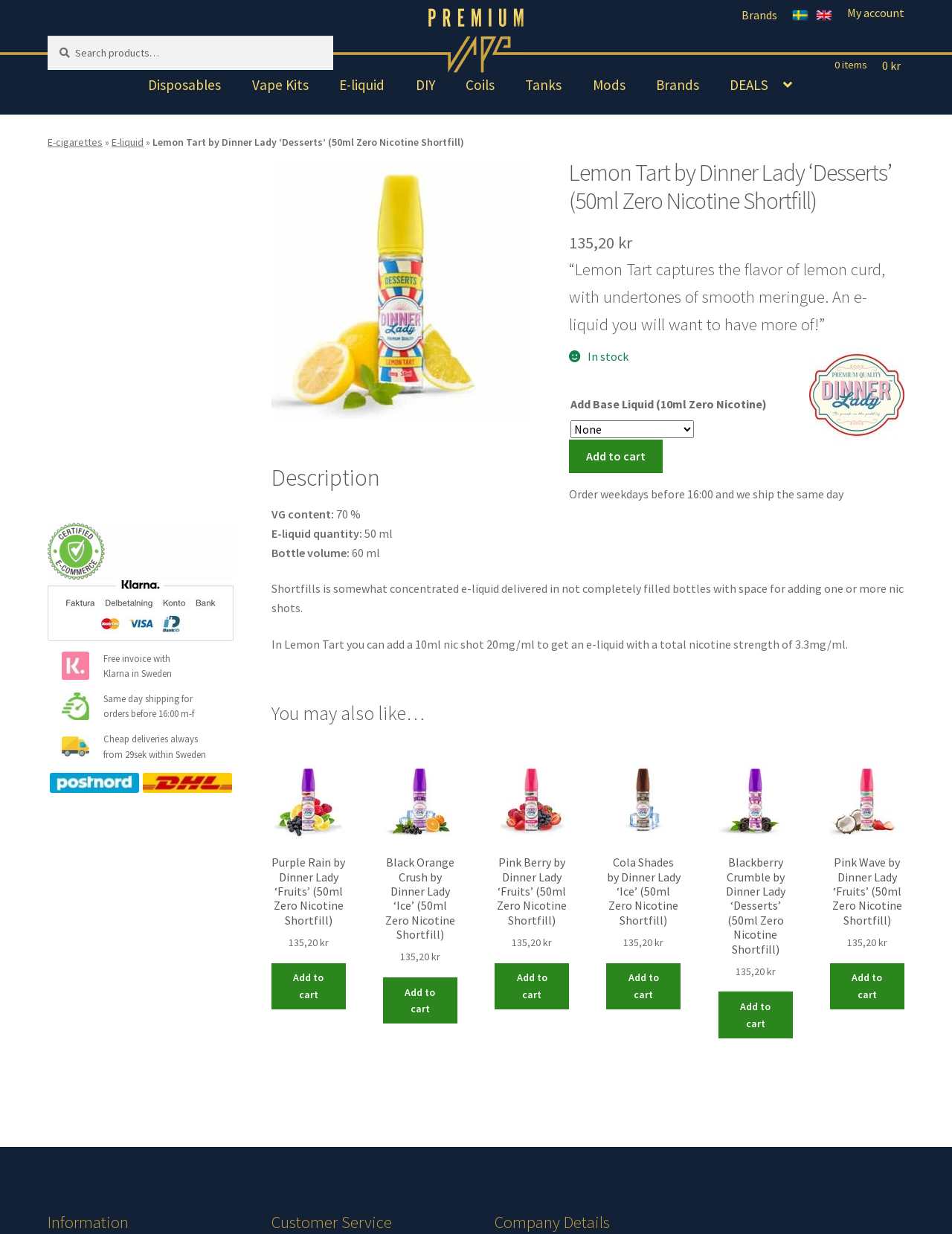What is the price of the e-liquid?
Refer to the image and provide a one-word or short phrase answer.

135,20 kr